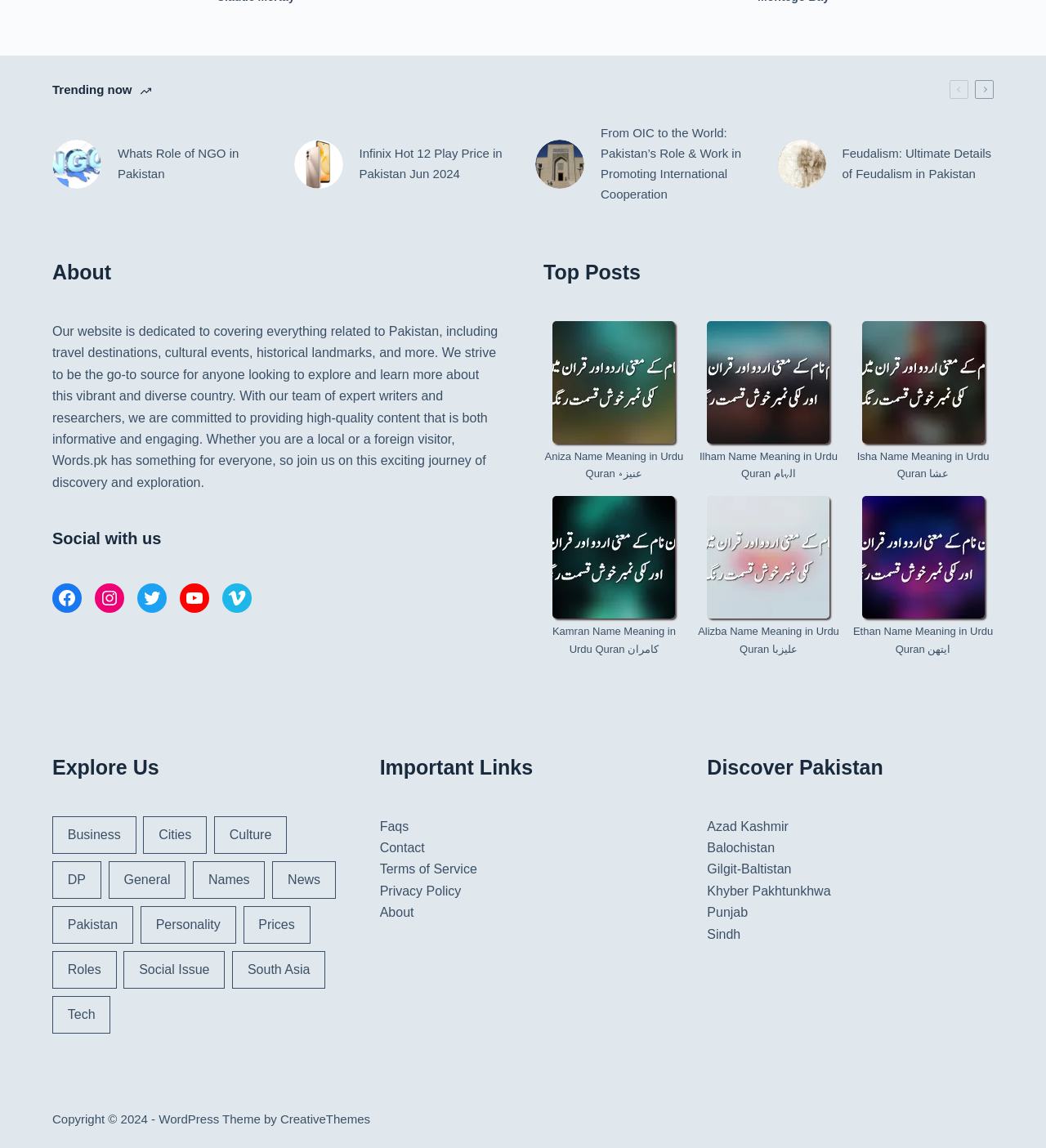Please find the bounding box for the UI element described by: "Vimeo".

[0.212, 0.508, 0.241, 0.534]